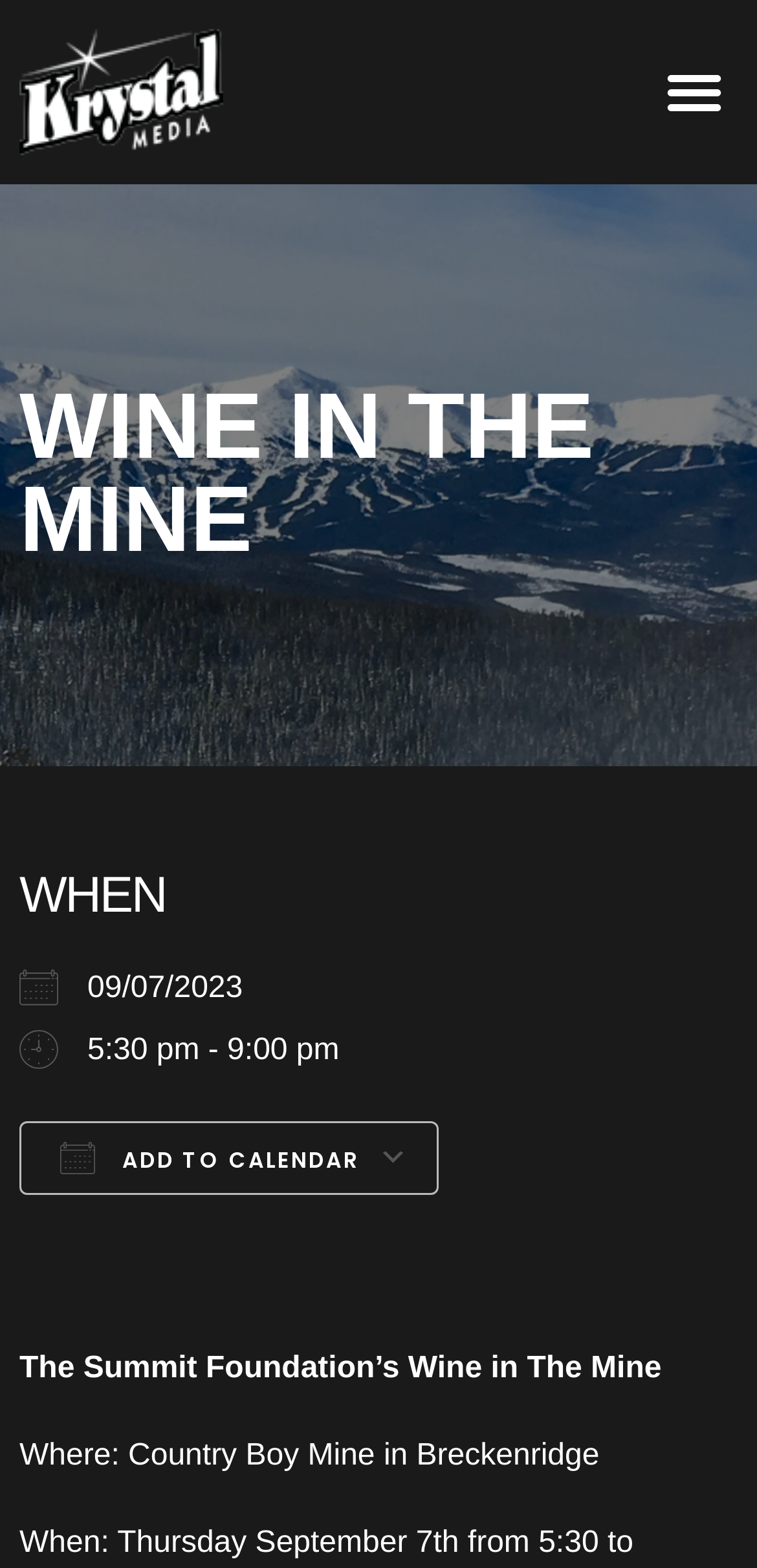What is the event date?
Please describe in detail the information shown in the image to answer the question.

The event date is mentioned in the webpage as 'When: Thursday September 7', which indicates that the event will take place on Thursday, September 7.